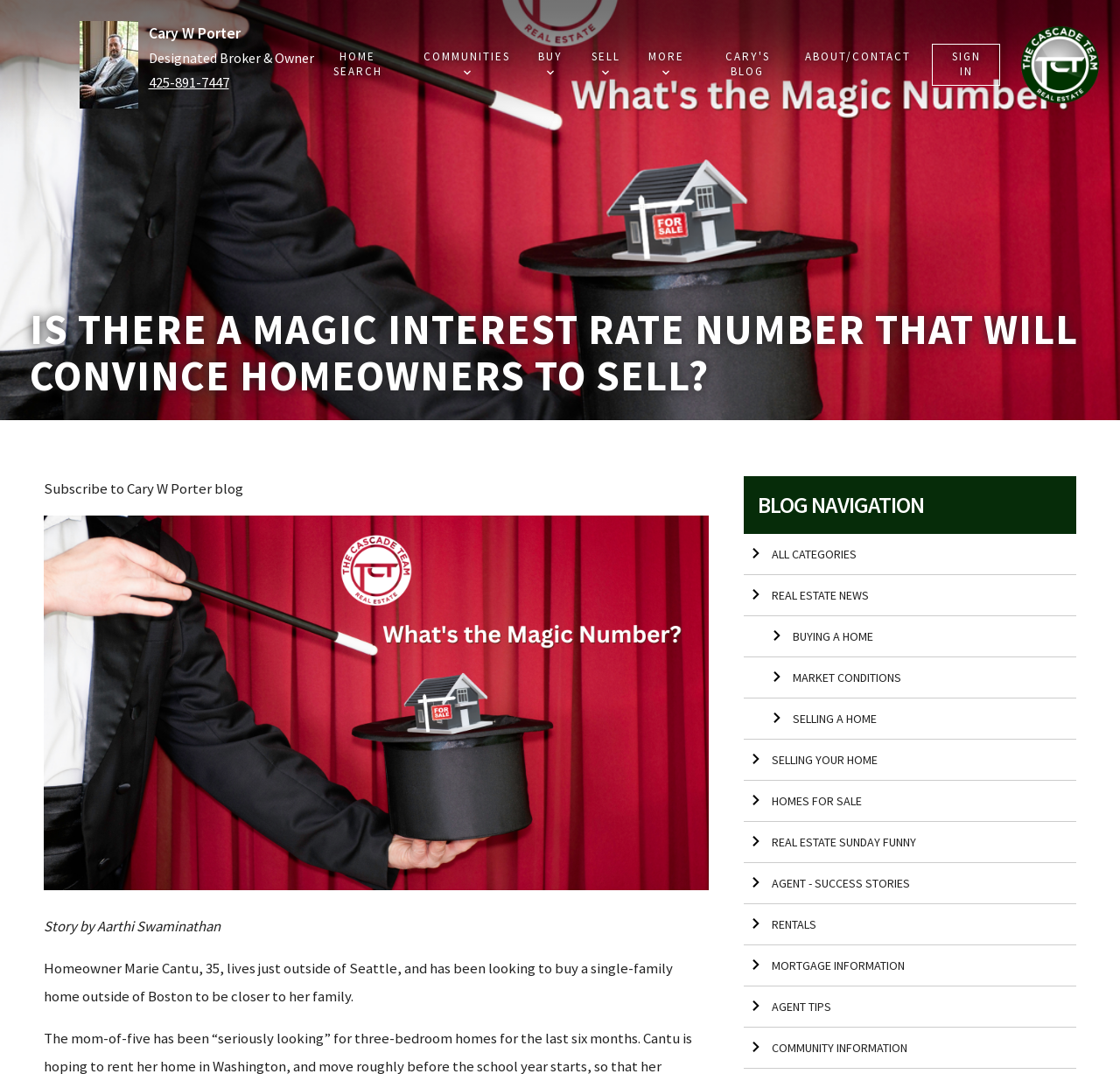Locate the UI element described by Cary's Blog and provide its bounding box coordinates. Use the format (top-left x, top-left y, bottom-right x, bottom-right y) with all values as floating point numbers between 0 and 1.

[0.631, 0.04, 0.703, 0.081]